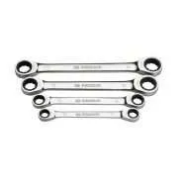Elaborate on the image by describing it in detail.

The image showcases a set of four high-quality combination wrenches, designed for versatility and efficiency in various mechanical tasks. Each wrench features a polished chrome finish, ensuring durability and corrosion resistance. The wrenches are arranged in a descending order of size, illustrating their different lengths and corresponding socket sizes for optimal fitment. Ideal for both professional and DIY applications, this set exemplifies precision engineering and comfort in use, highlighting the essential tools needed for effective maintenance and repairs.